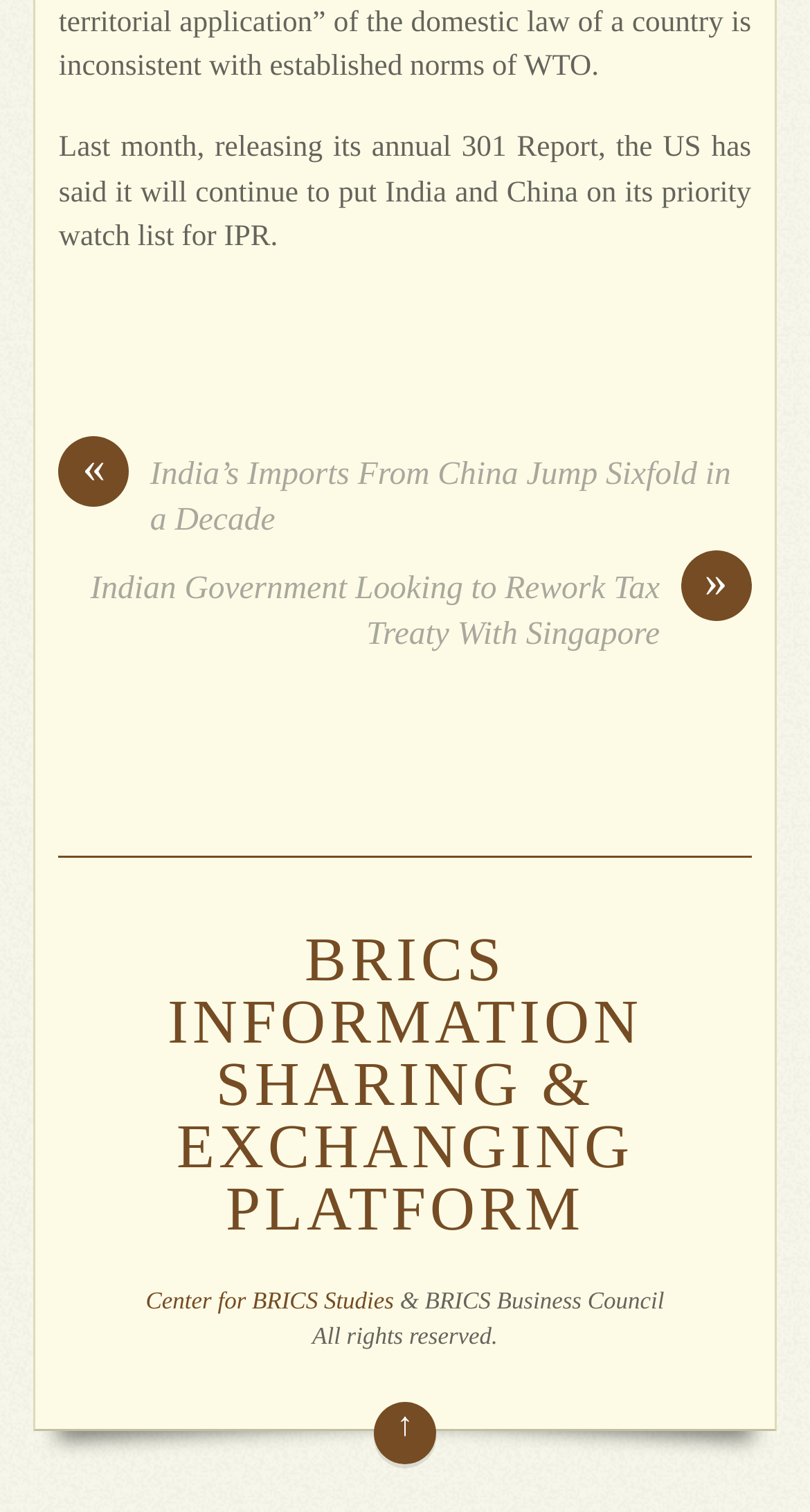Please respond to the question with a concise word or phrase:
What is the name of the organization mentioned in the webpage?

BRICS